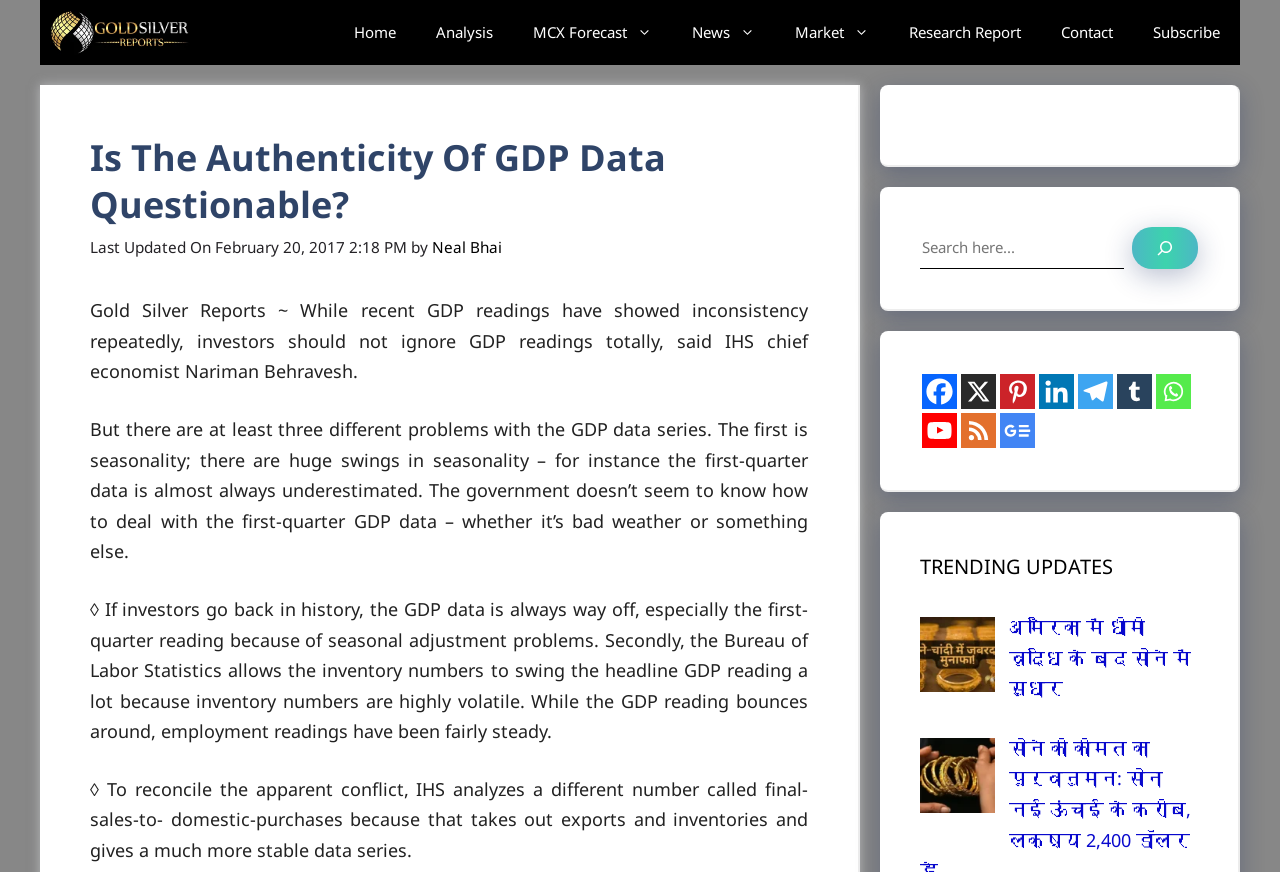Identify and generate the primary title of the webpage.

Is The Authenticity Of GDP Data Questionable?